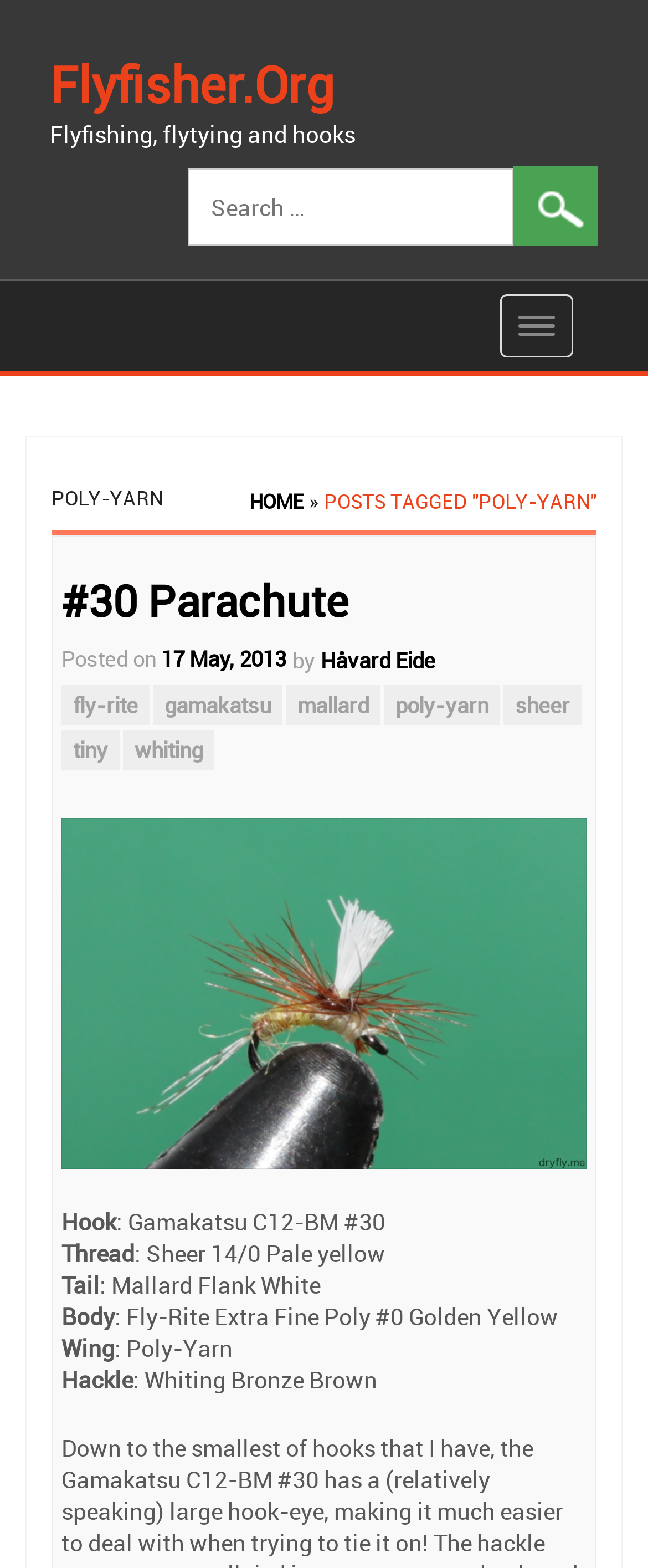With reference to the image, please provide a detailed answer to the following question: What is the title of the post?

The title of the post can be found in the heading section, where it says 'POLY-YARN' in a larger font size.